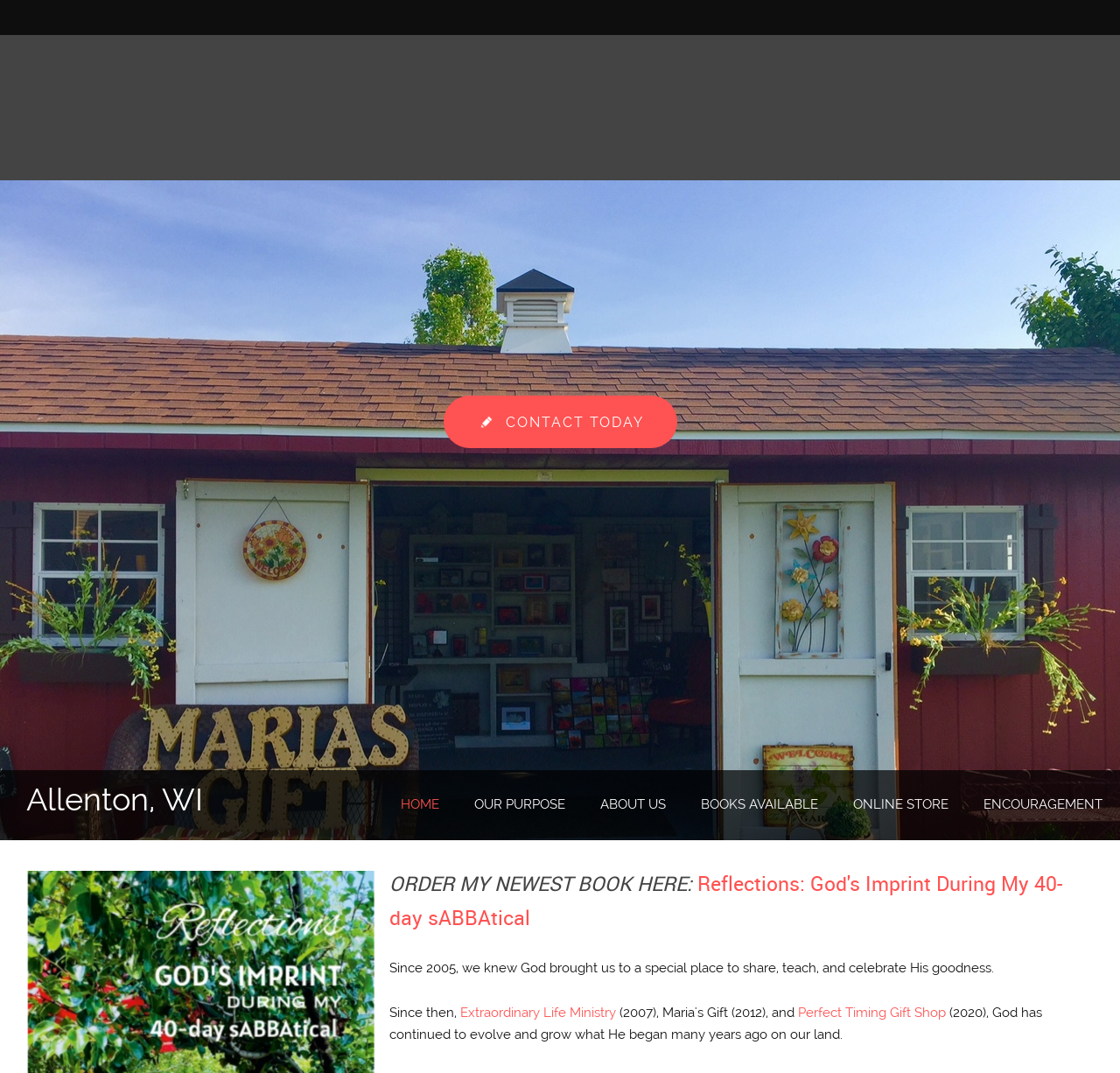Locate the bounding box of the UI element defined by this description: "Extraordinary Life Ministry". The coordinates should be given as four float numbers between 0 and 1, formatted as [left, top, right, bottom].

[0.411, 0.936, 0.55, 0.951]